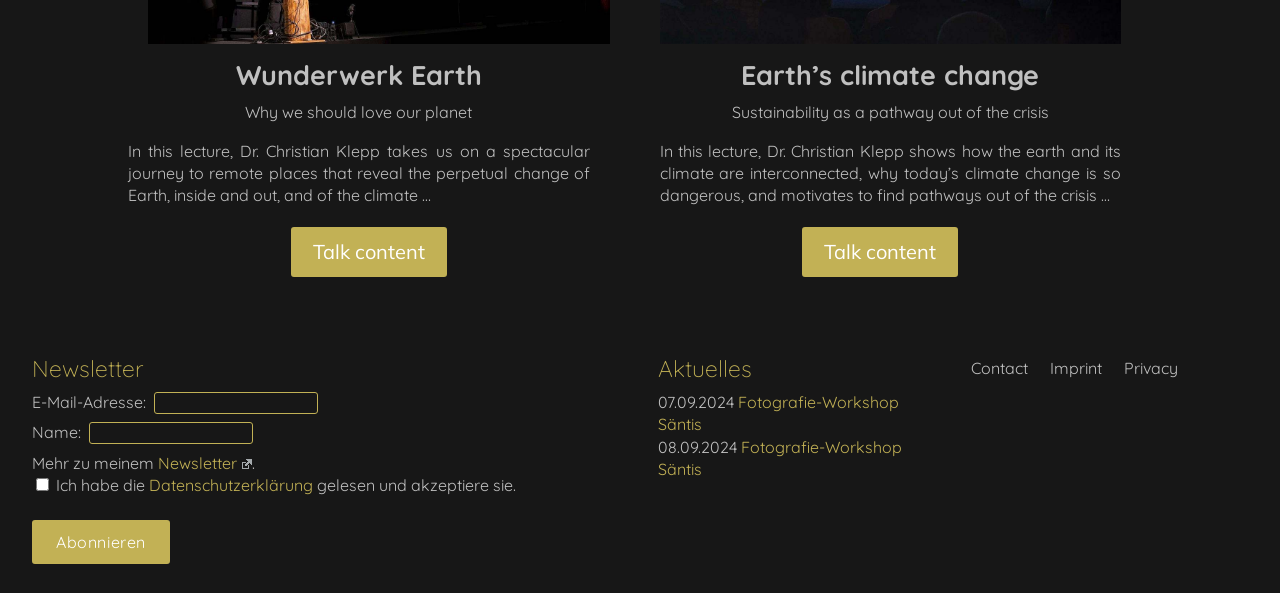Please specify the bounding box coordinates of the region to click in order to perform the following instruction: "Learn more about the newsletter".

[0.123, 0.763, 0.197, 0.797]